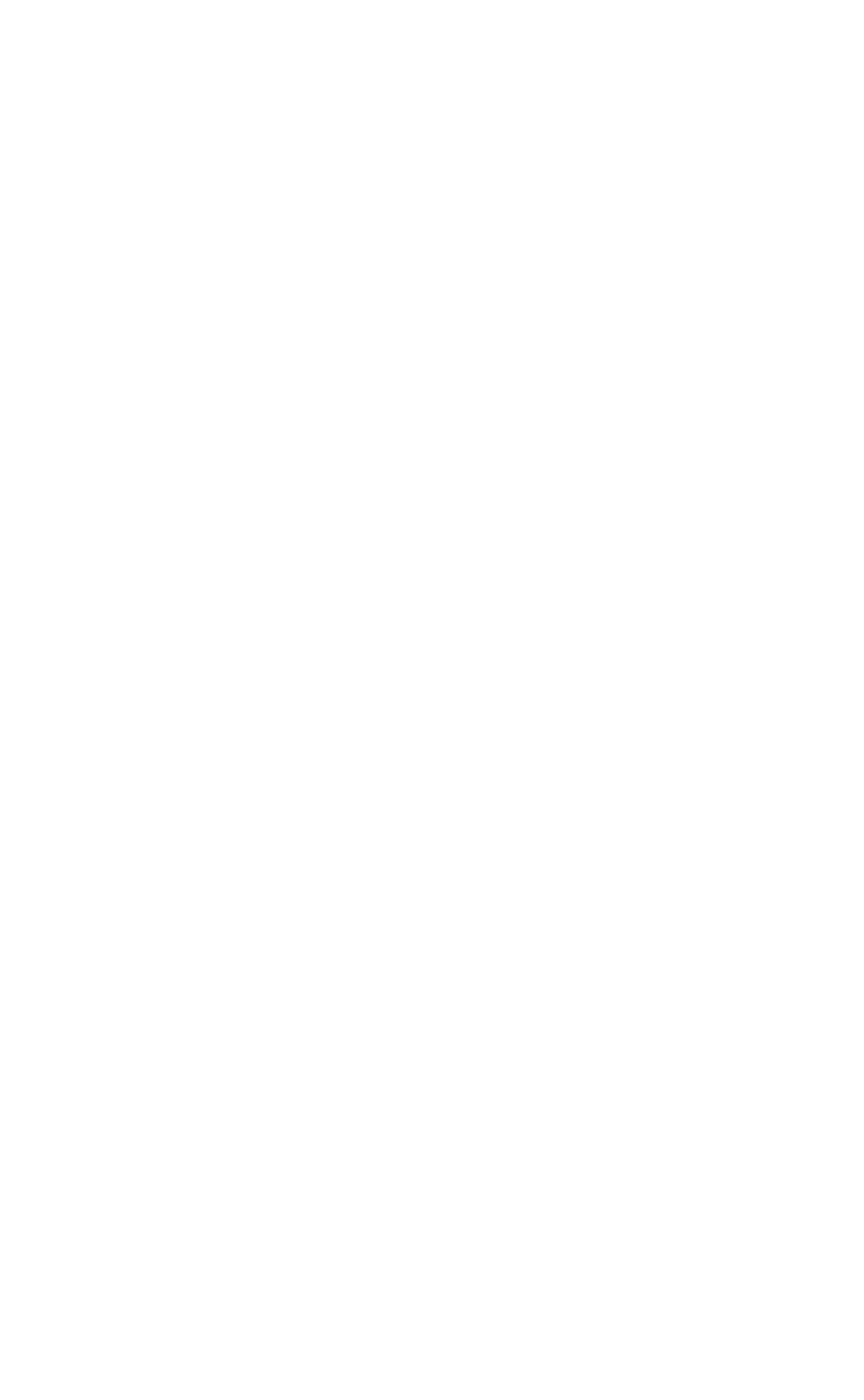Using floating point numbers between 0 and 1, provide the bounding box coordinates in the format (top-left x, top-left y, bottom-right x, bottom-right y). Locate the UI element described here: Business license​

[0.102, 0.936, 0.347, 0.959]